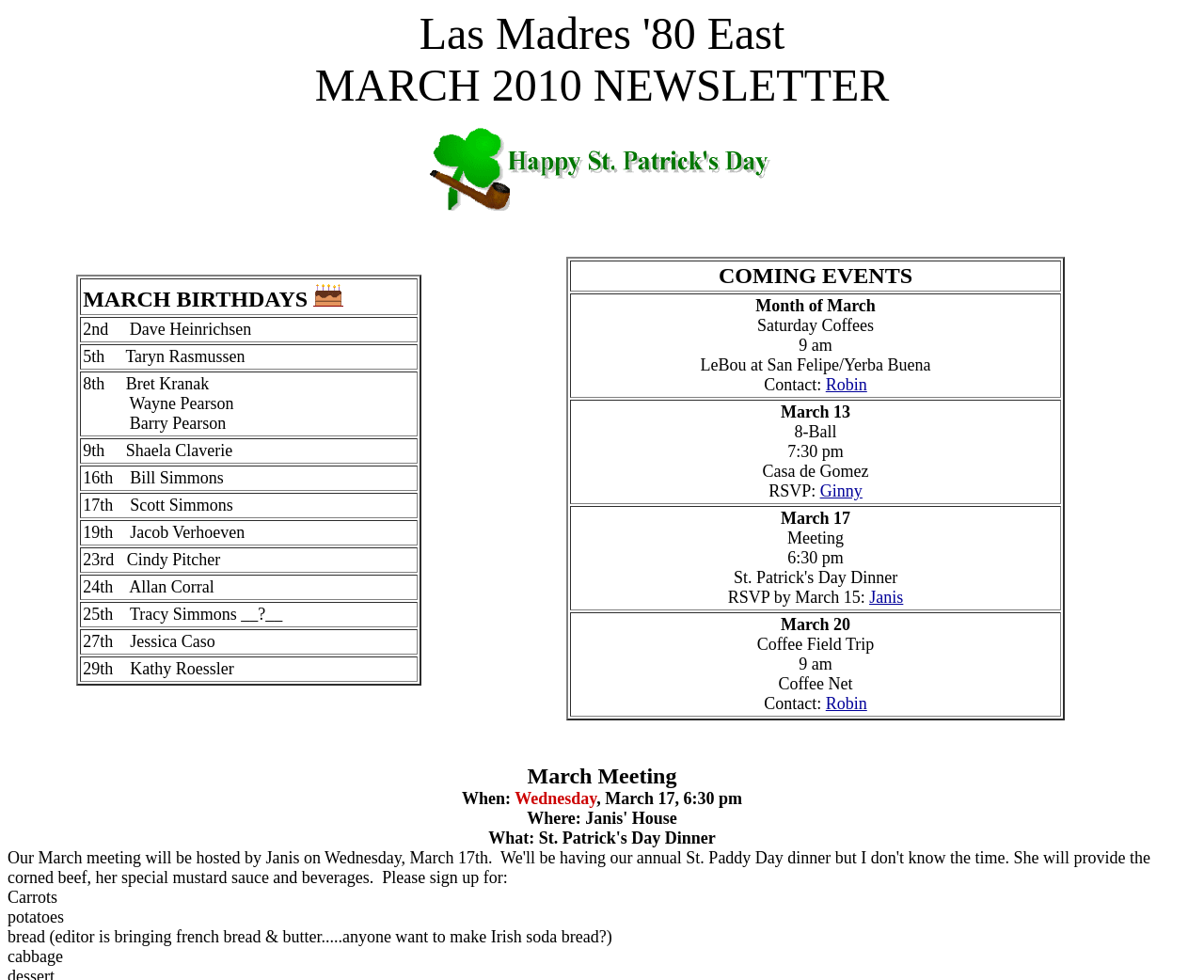Give a detailed account of the webpage.

The webpage is a newsletter for the "Las Madres" group, dated March 2010. At the top, there is a banner image with the title "MARCH 2010 NEWSLETTER" and a "St Pat" banner. Below the banner, there is a table with two columns. The left column contains a list of birthdays for the month of March, with names and dates. Each birthday is listed in a separate row, with a small image accompanying each entry.

The right column contains a list of upcoming events, titled "COMING EVENTS". The events are listed in a table, with each event occupying a separate row. The events include Saturday coffee meetings, an 8-ball tournament, a St. Patrick's Day dinner meeting, and a coffee field trip. Each event has a brief description, including the date, time, location, and contact person.

Below the tables, there is a section with details about the March meeting, including the date, time, and location. There is also a list of food items that people are asked to bring, including carrots, potatoes, bread, and cabbage.

Overall, the webpage appears to be a newsletter or bulletin board for a social group, with information about upcoming events and activities.